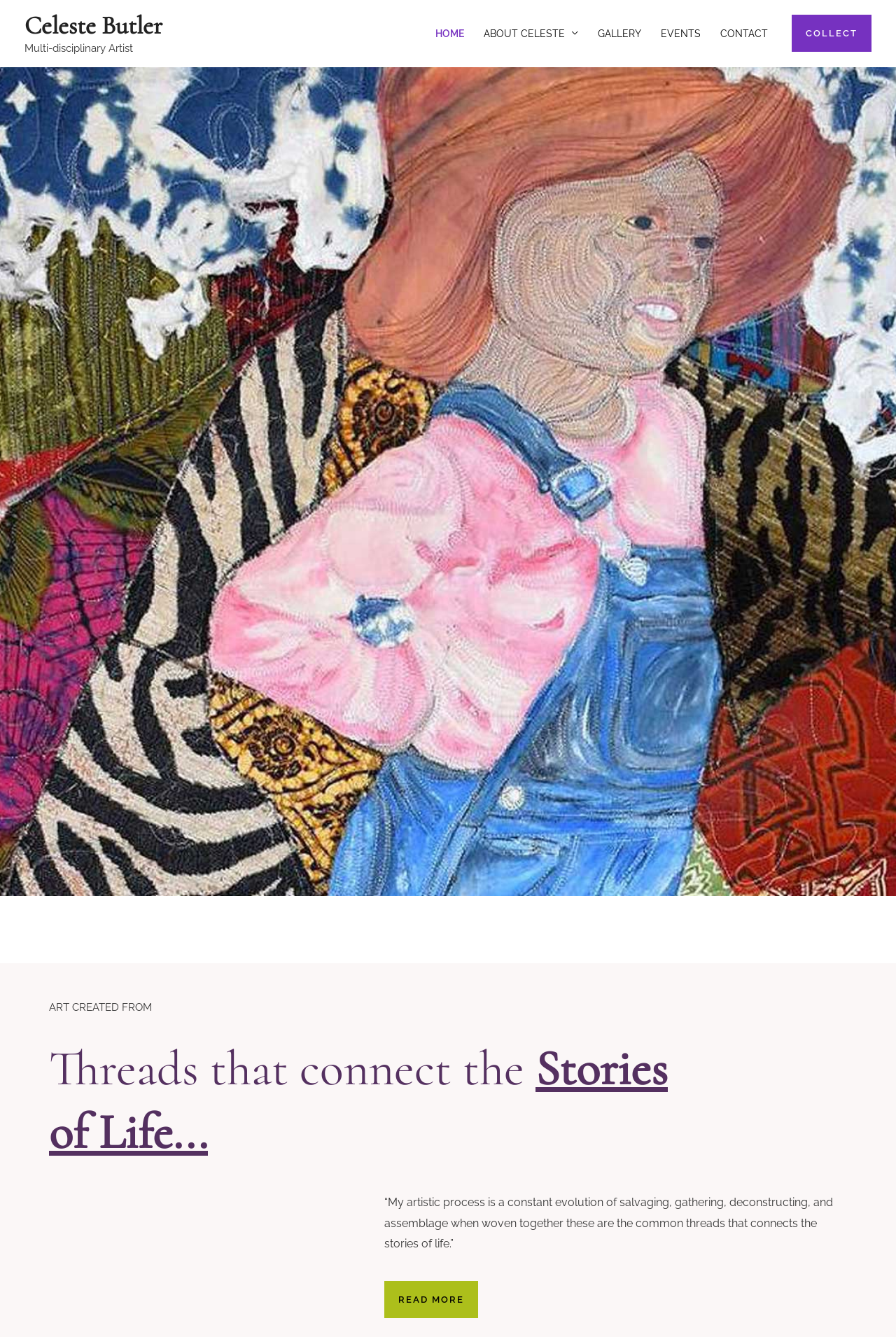Elaborate on the webpage's design and content in a detailed caption.

The webpage is about Celeste Butler, a multi-disciplinary artist, quiltologist, and storyteller based in Omaha. At the top left of the page, there is a link to Celeste Butler's name, followed by a static text describing her as a multi-disciplinary artist. 

To the right of this section, there is a site navigation menu with five links: HOME, ABOUT CELESTE, GALLERY, EVENTS, and CONTACT. 

On the right side of the page, there is a prominent link to COLLECT, which is accompanied by a heading that reads "Threads that connect the Stories of Life..." and a paragraph of text describing Celeste's artistic process. Below this text, there is a link to READ MORE. 

The overall structure of the page is divided into two main sections: the top section with Celeste's name and navigation menu, and the bottom section with the COLLECT link and descriptive text about her artistic process.